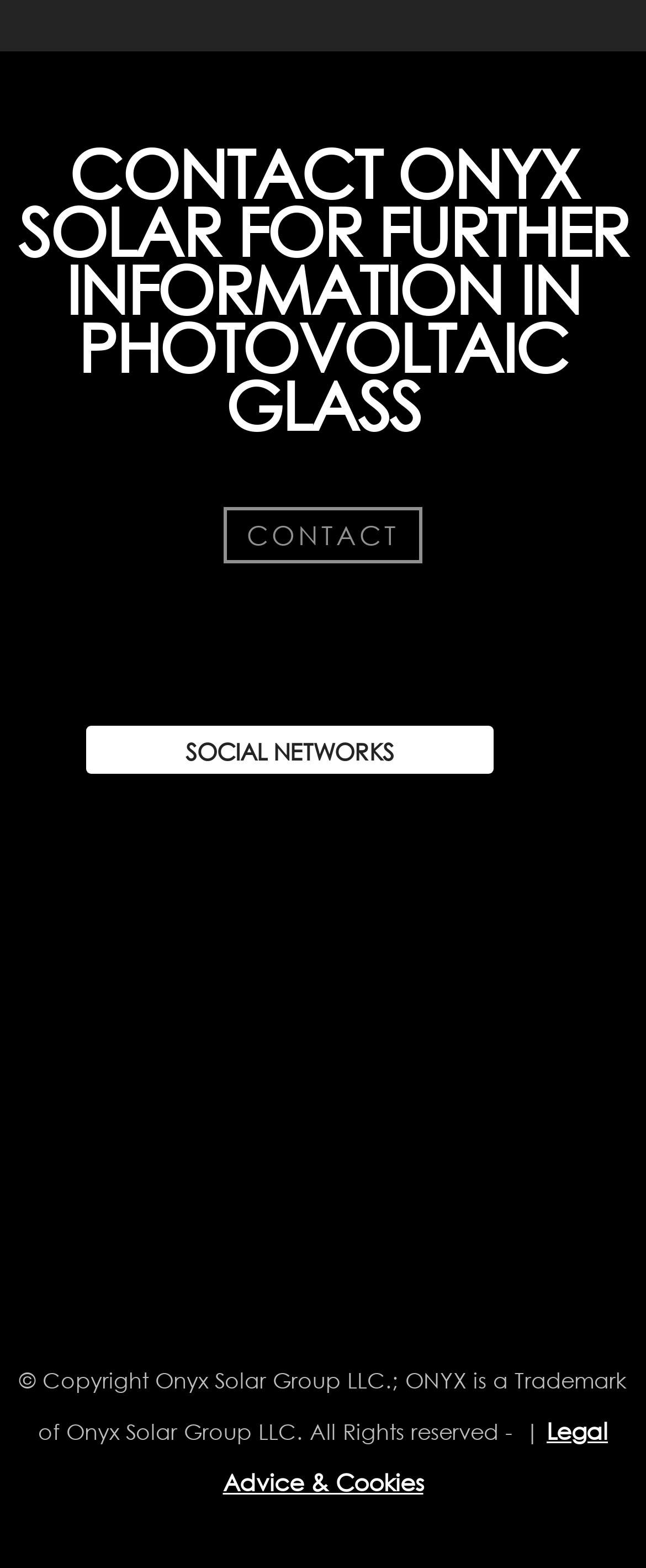Give the bounding box coordinates for this UI element: "parent_node: Archival Collections Catalogue". The coordinates should be four float numbers between 0 and 1, arranged as [left, top, right, bottom].

None